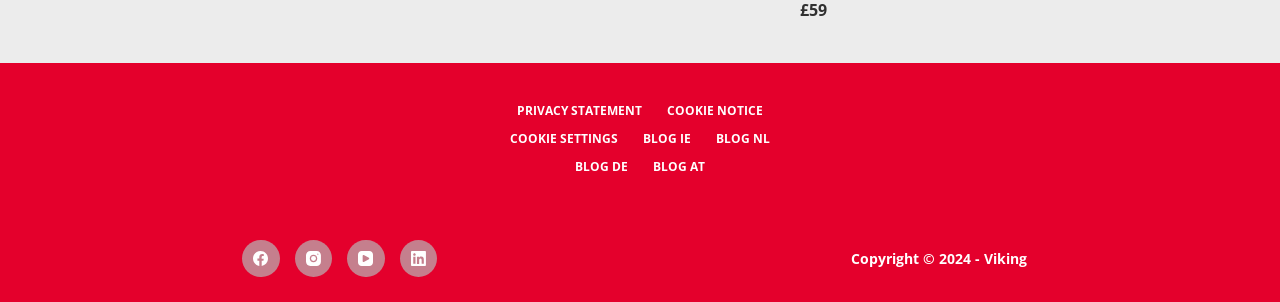Find the bounding box coordinates of the clickable region needed to perform the following instruction: "Visit Facebook". The coordinates should be provided as four float numbers between 0 and 1, i.e., [left, top, right, bottom].

[0.189, 0.795, 0.218, 0.919]